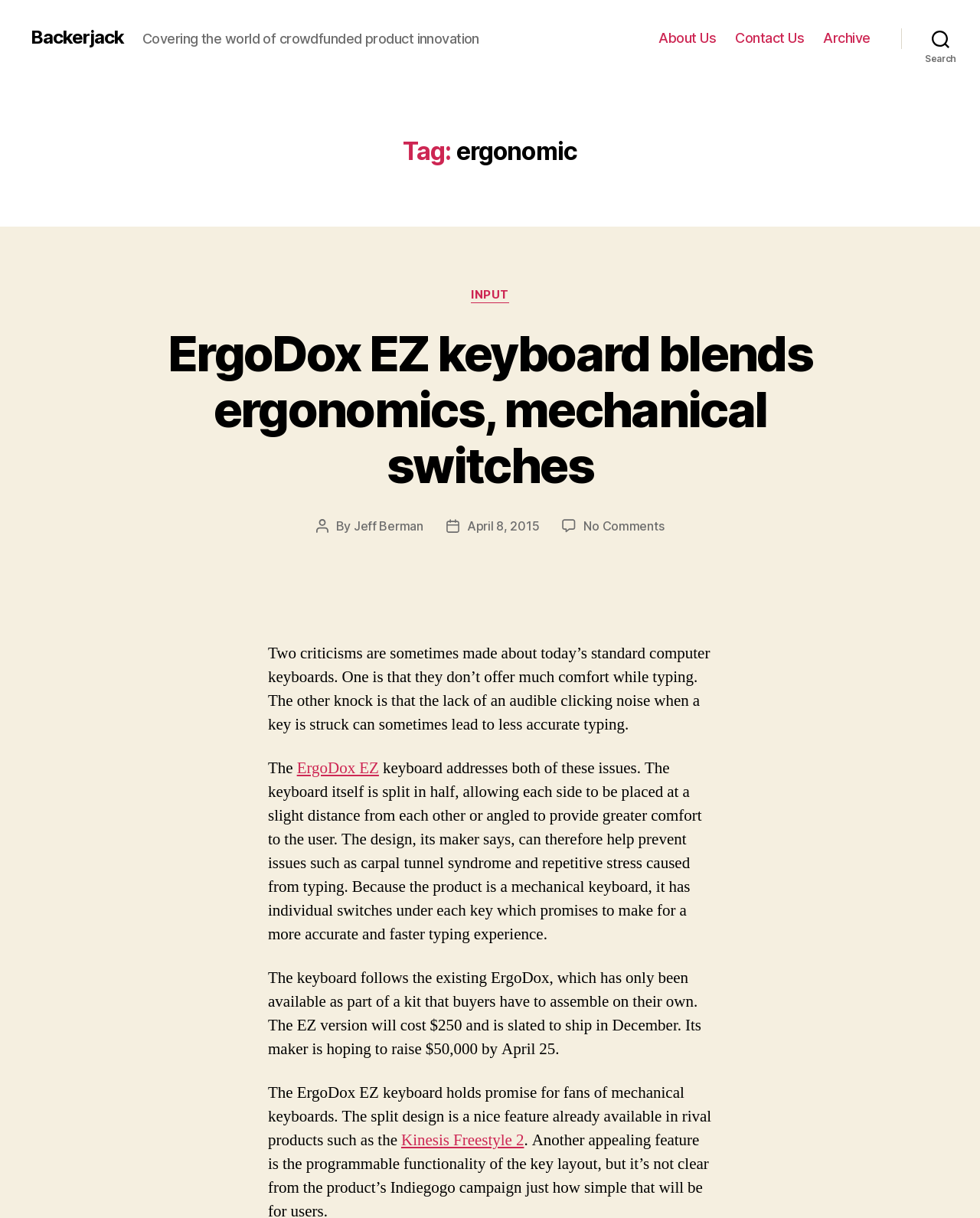Locate the bounding box coordinates of the clickable part needed for the task: "Check the 'Archive'".

[0.84, 0.025, 0.888, 0.038]